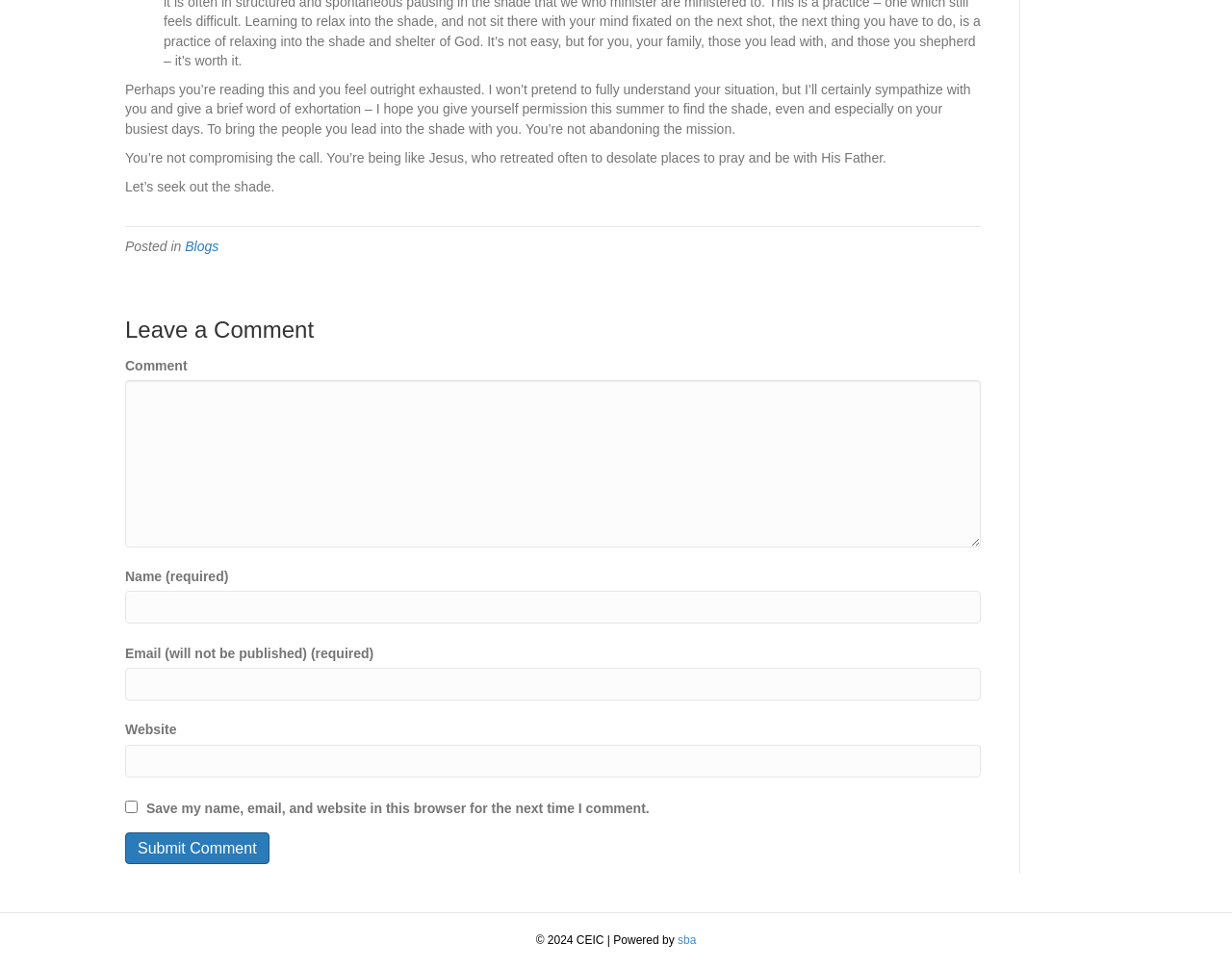Using the description: "Blogs", identify the bounding box of the corresponding UI element in the screenshot.

[0.15, 0.246, 0.178, 0.262]